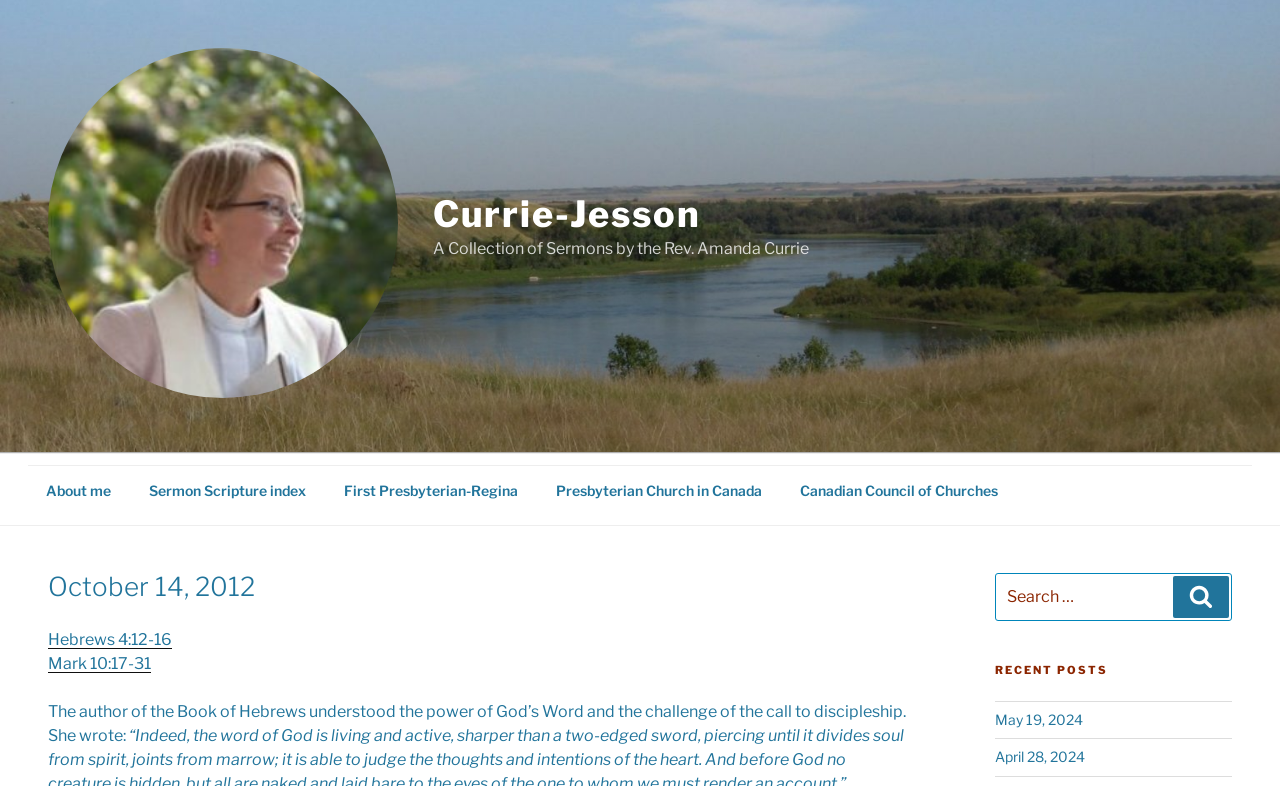Determine the main text heading of the webpage and provide its content.

October 14, 2012